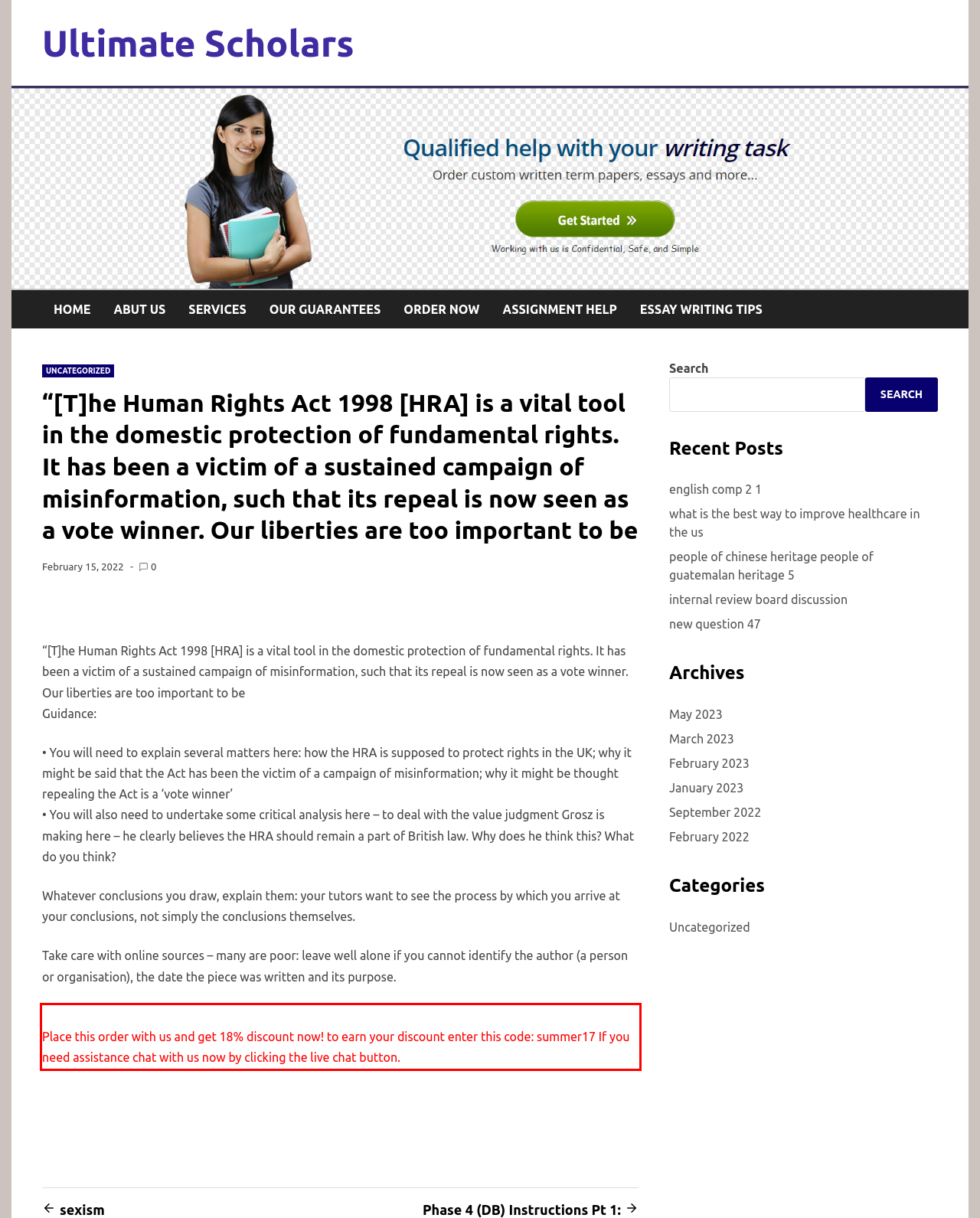Please identify the text within the red rectangular bounding box in the provided webpage screenshot.

Place this order with us and get 18% discount now! to earn your discount enter this code: summer17 If you need assistance chat with us now by clicking the live chat button.